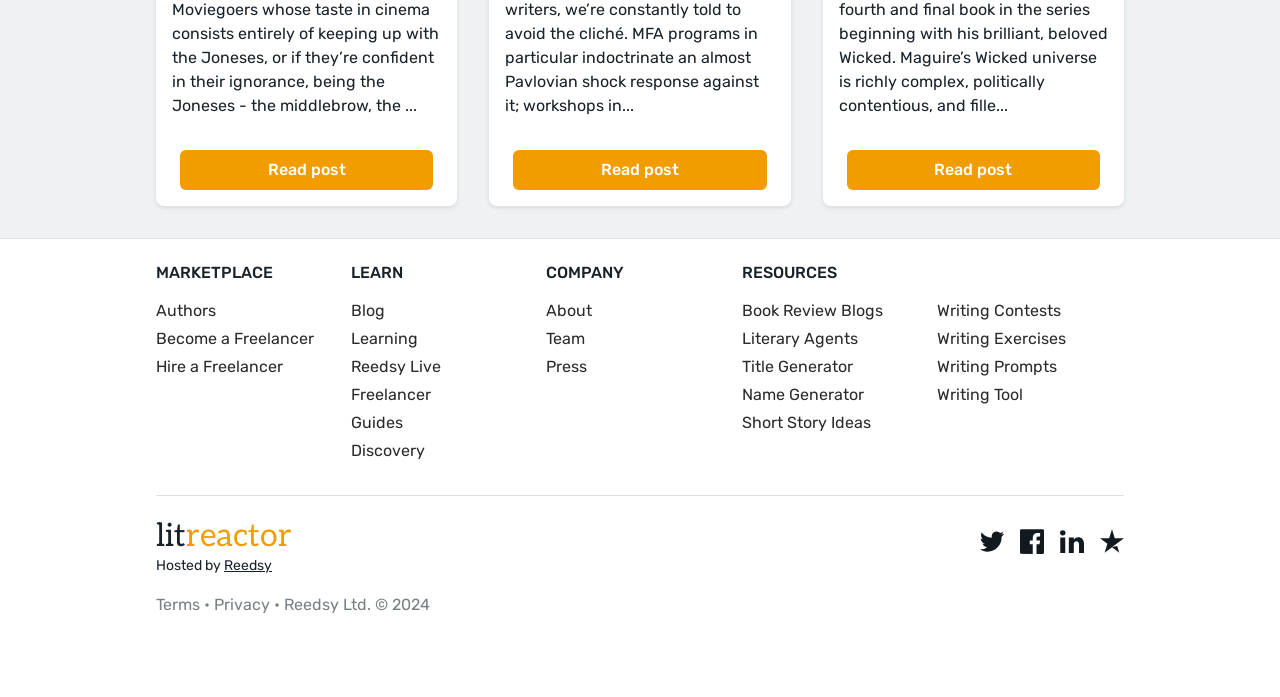Determine the bounding box coordinates of the section to be clicked to follow the instruction: "Click on the 'Authors' link". The coordinates should be given as four float numbers between 0 and 1, formatted as [left, top, right, bottom].

[0.122, 0.429, 0.268, 0.464]